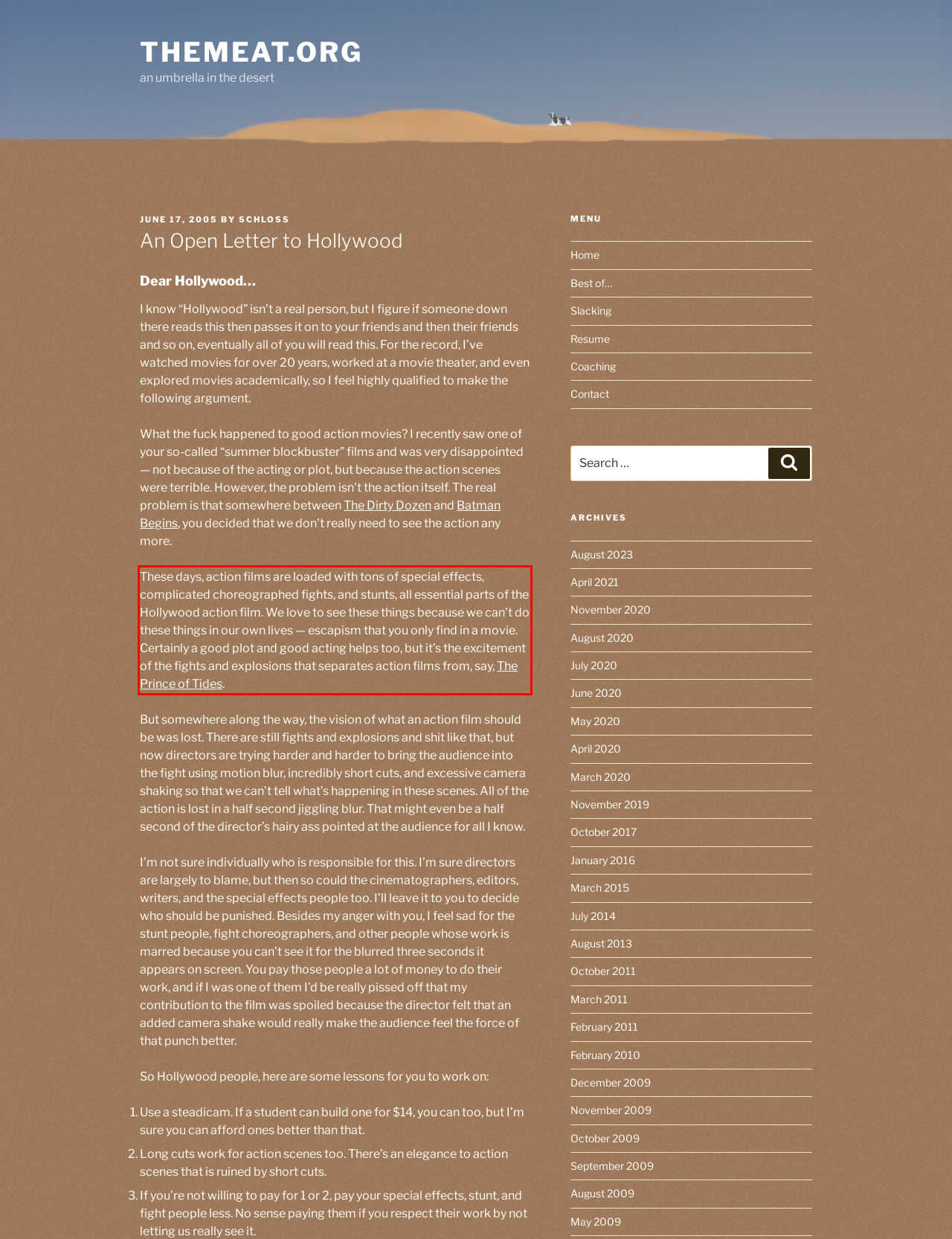Please identify and extract the text from the UI element that is surrounded by a red bounding box in the provided webpage screenshot.

These days, action films are loaded with tons of special effects, complicated choreographed fights, and stunts, all essential parts of the Hollywood action film. We love to see these things because we can’t do these things in our own lives — escapism that you only find in a movie. Certainly a good plot and good acting helps too, but it’s the excitement of the fights and explosions that separates action films from, say, The Prince of Tides.